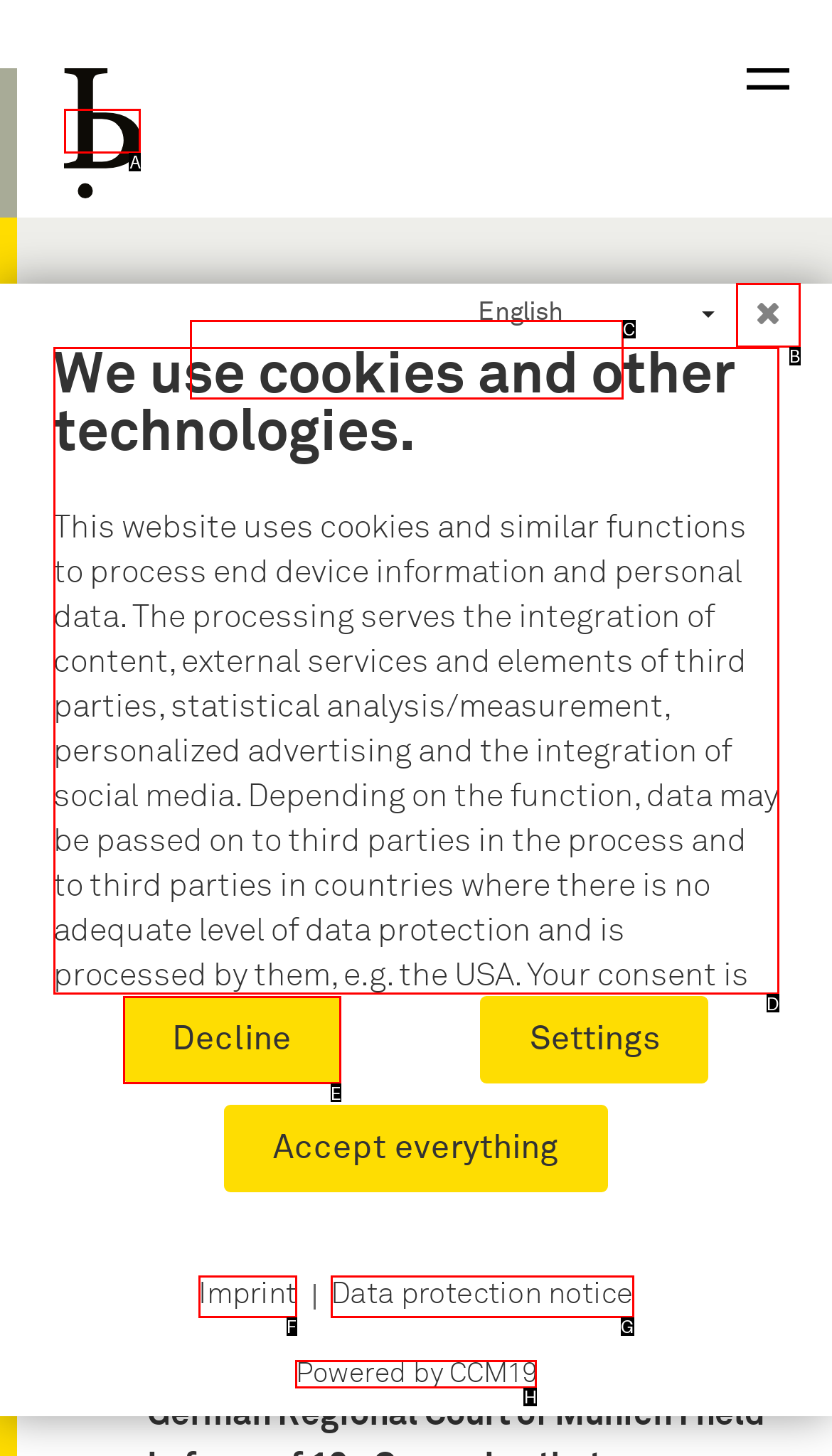Choose the correct UI element to click for this task: Click the BARDEHLE PAGENBERG link Answer using the letter from the given choices.

A